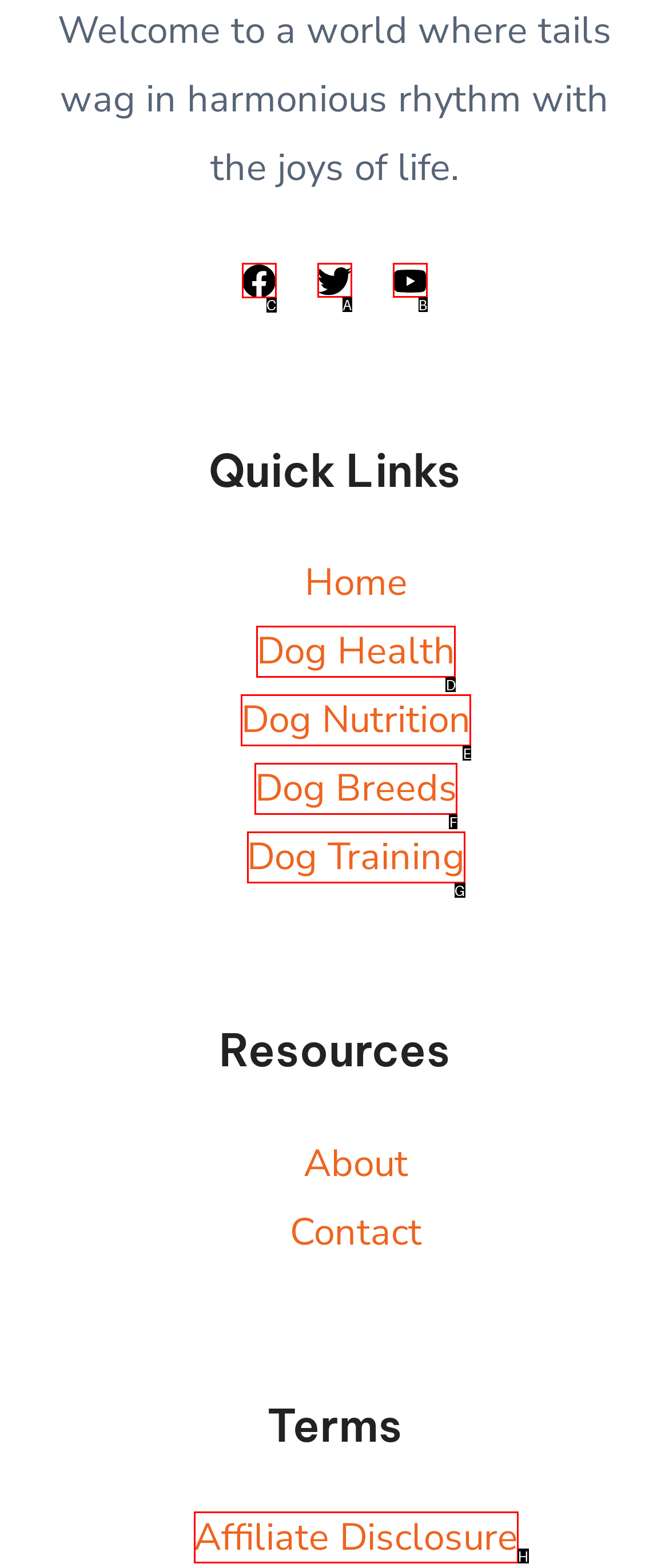Out of the given choices, which letter corresponds to the UI element required to Visit Facebook? Answer with the letter.

C